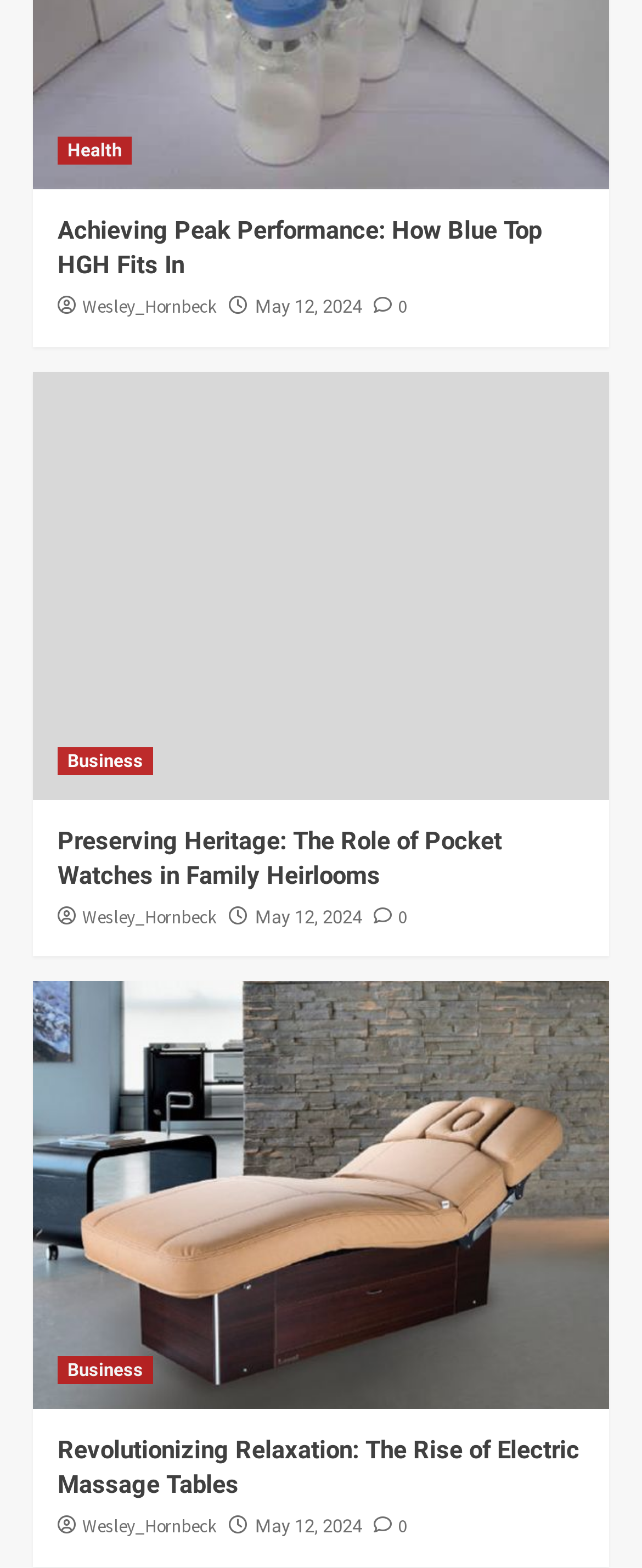Predict the bounding box coordinates of the UI element that matches this description: "May 12, 2024". The coordinates should be in the format [left, top, right, bottom] with each value between 0 and 1.

[0.397, 0.967, 0.564, 0.981]